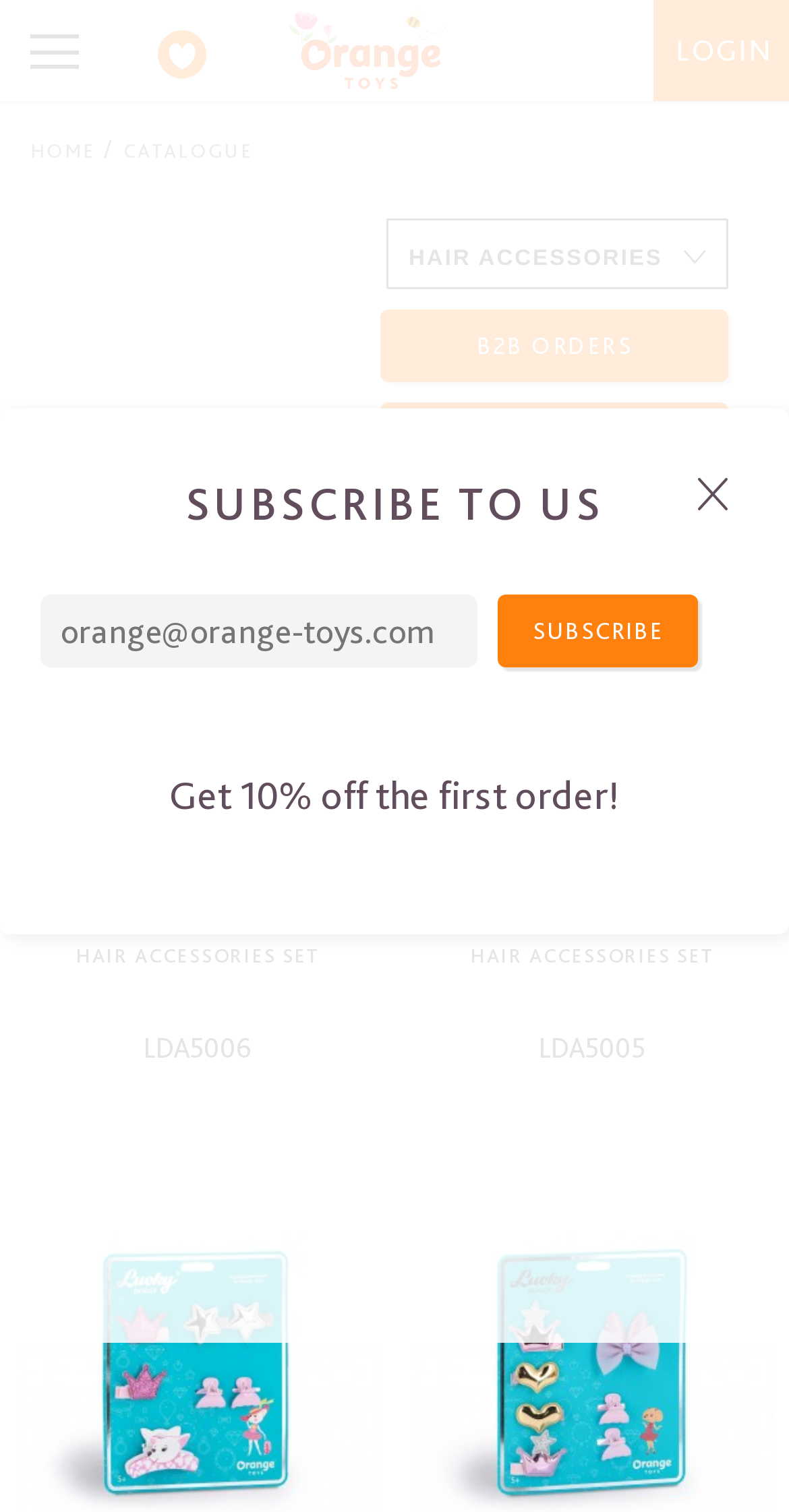Locate the bounding box coordinates of the UI element described by: "B2B Orders". Provide the coordinates as four float numbers between 0 and 1, formatted as [left, top, right, bottom].

[0.483, 0.205, 0.923, 0.253]